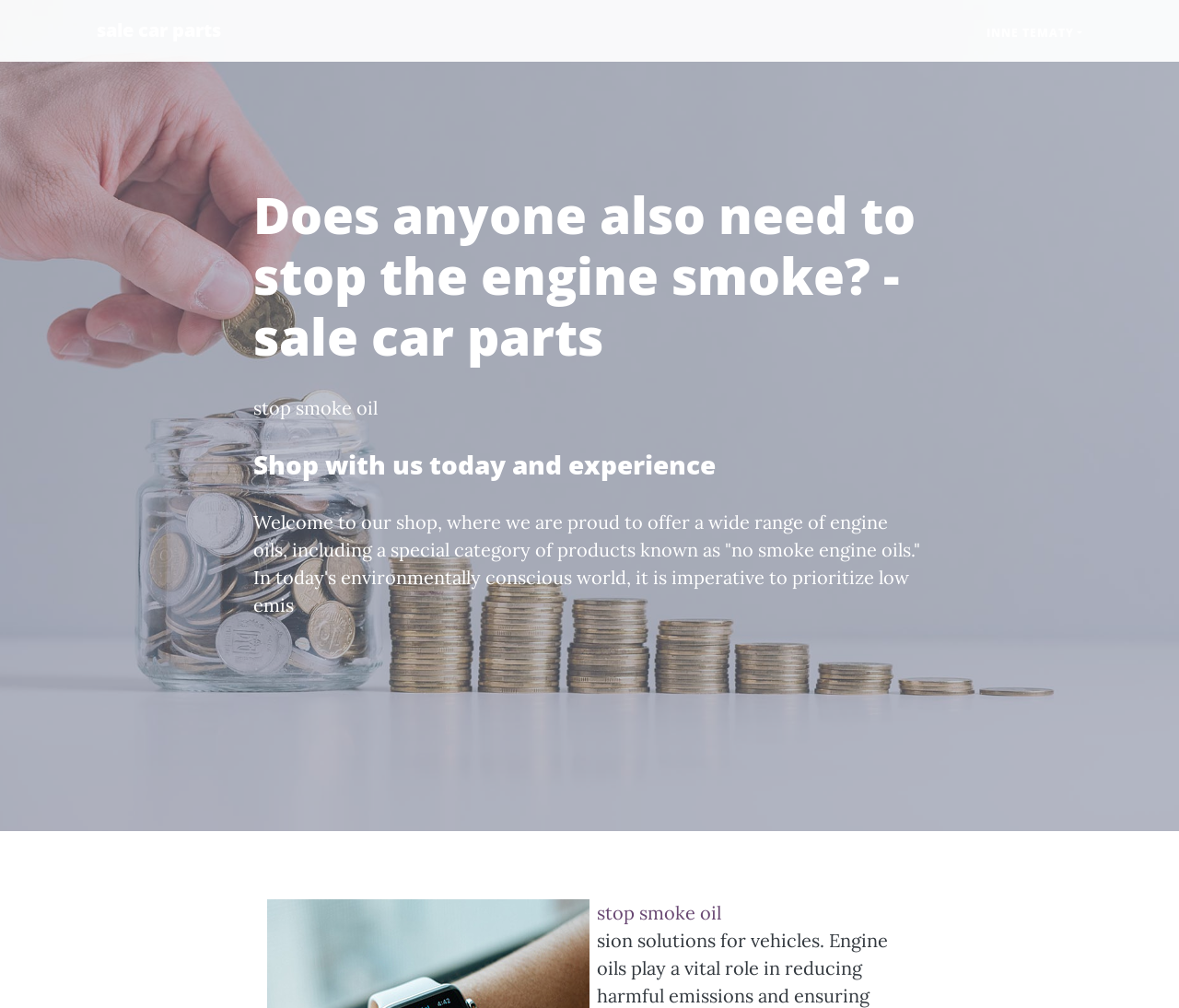Extract the primary headline from the webpage and present its text.

Does anyone also need to stop the engine smoke? - sale car parts